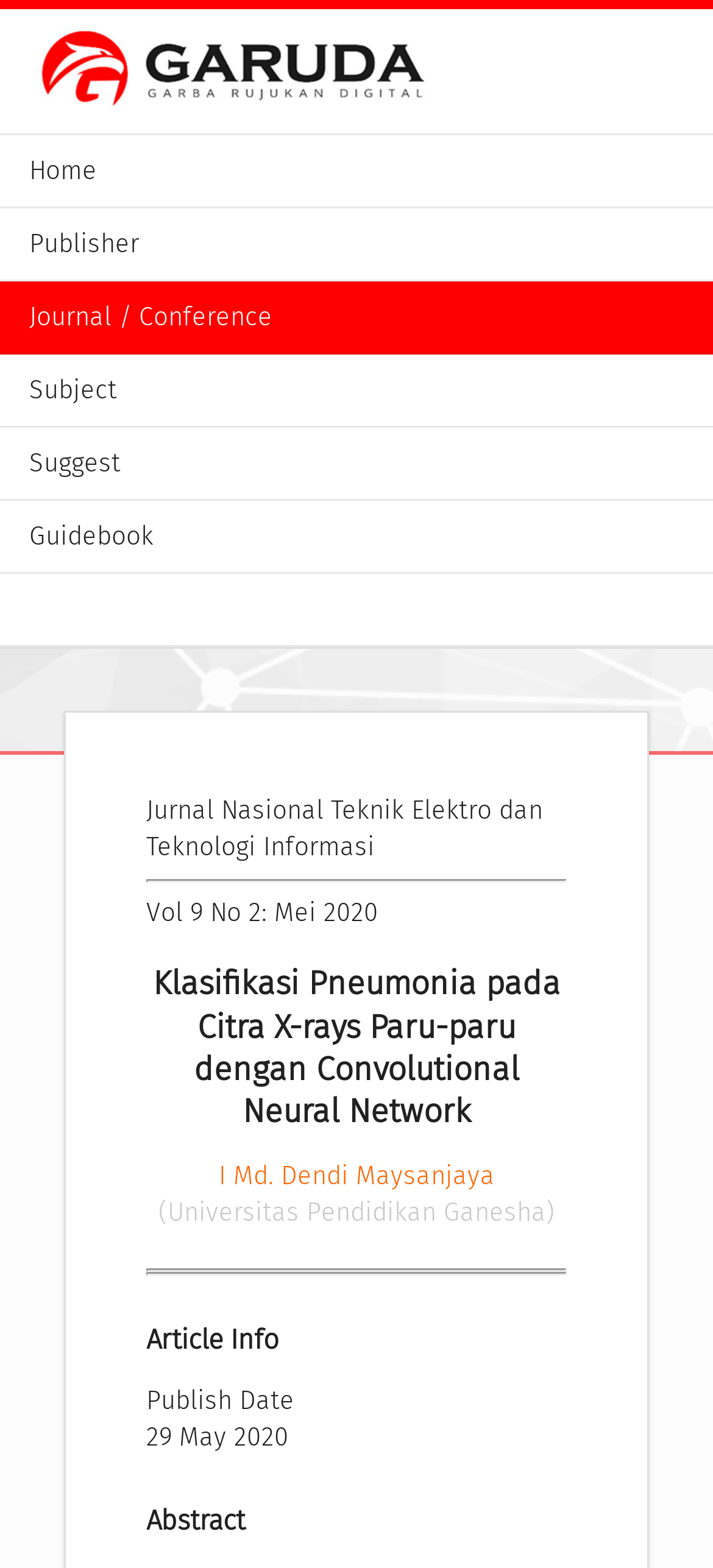Examine the image carefully and respond to the question with a detailed answer: 
What is the title of the journal?

I found the title of the journal by looking at the static text element with the content 'Jurnal Nasional Teknik Elektro dan Teknologi Informasi' which is located at the top of the page, below the navigation links.